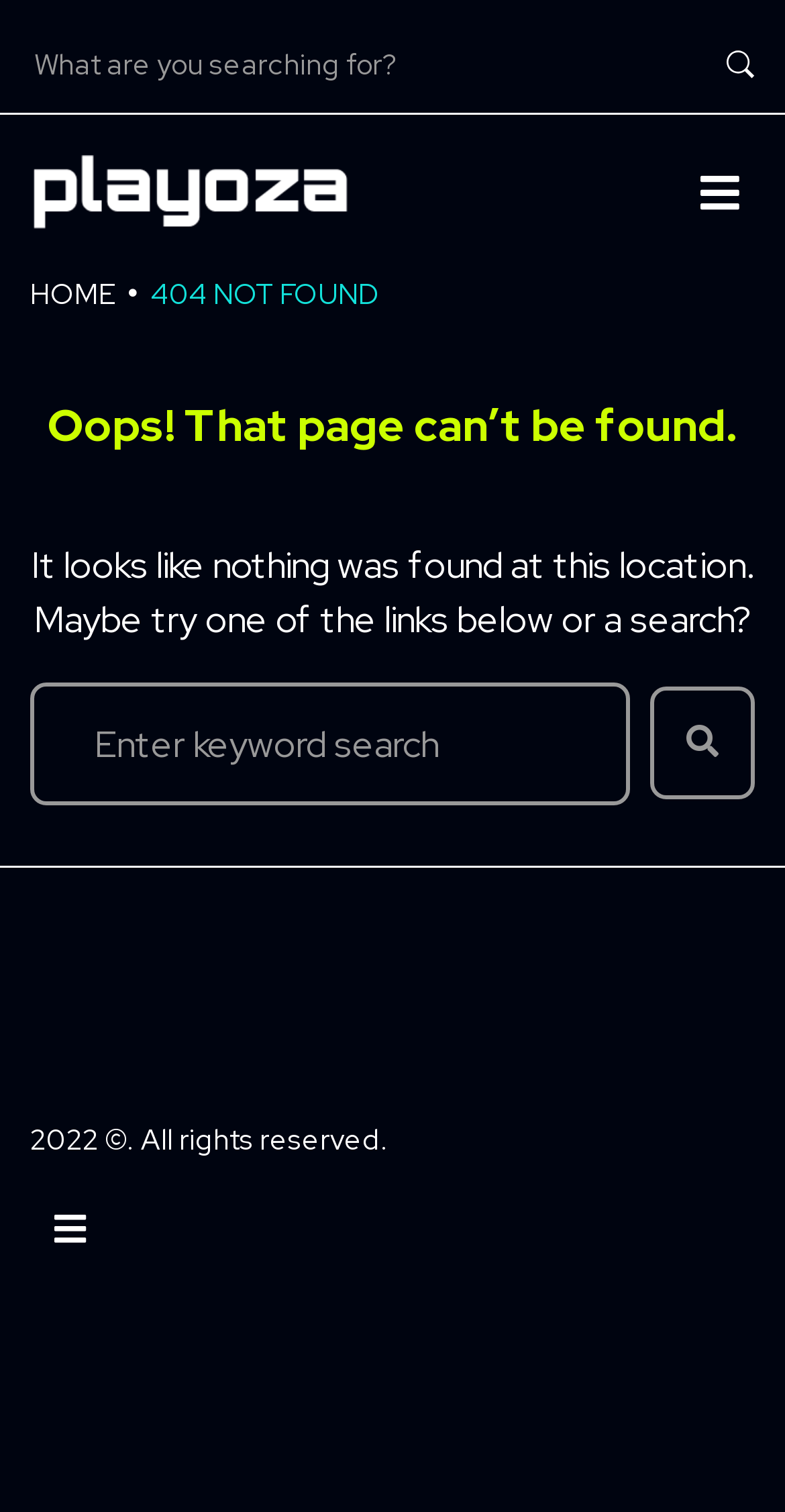What is the headline of the webpage?

Oops! That page can’t be found.